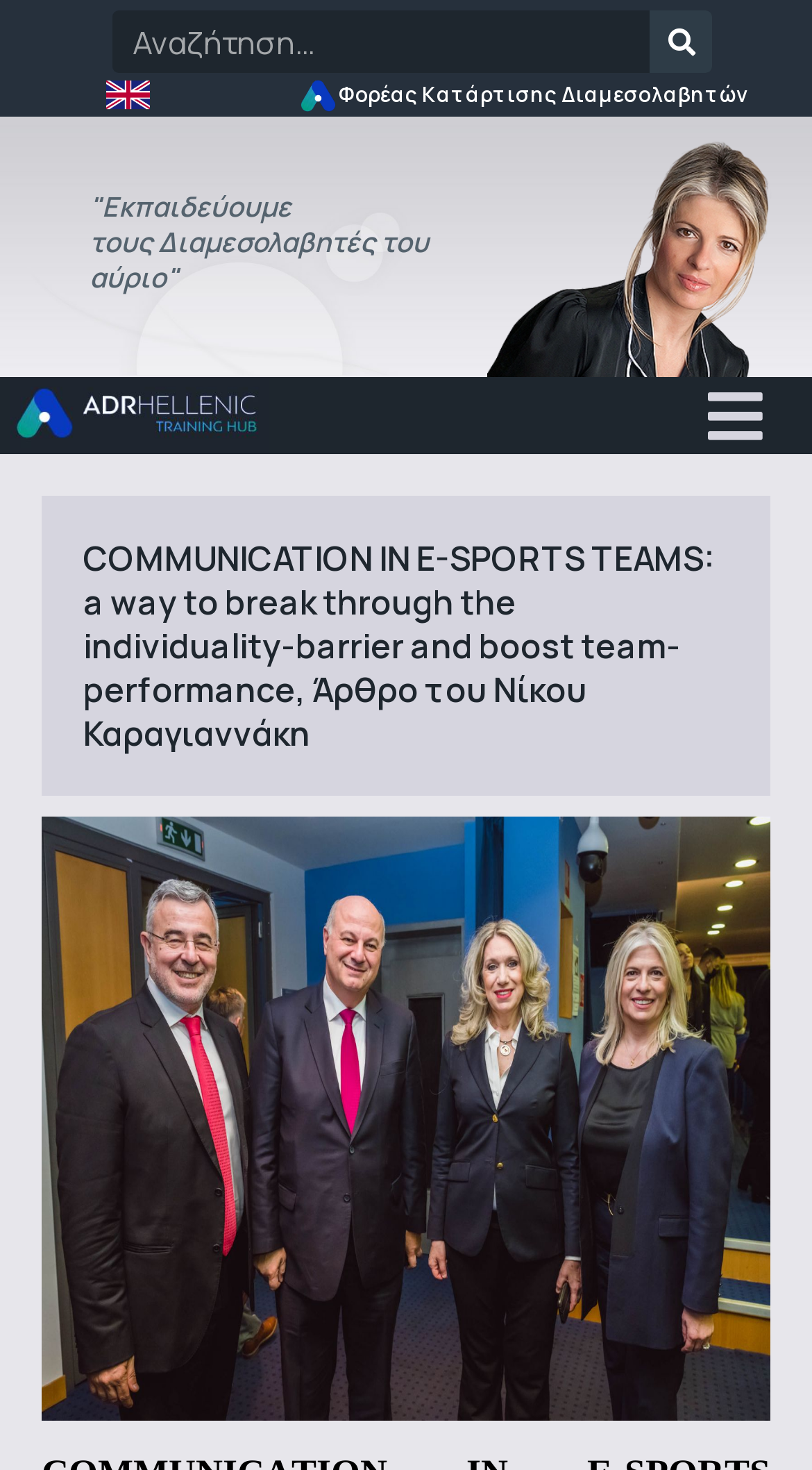Highlight the bounding box of the UI element that corresponds to this description: "parent_node: Search name="s" placeholder="Αναζήτηση..."".

[0.137, 0.007, 0.801, 0.05]